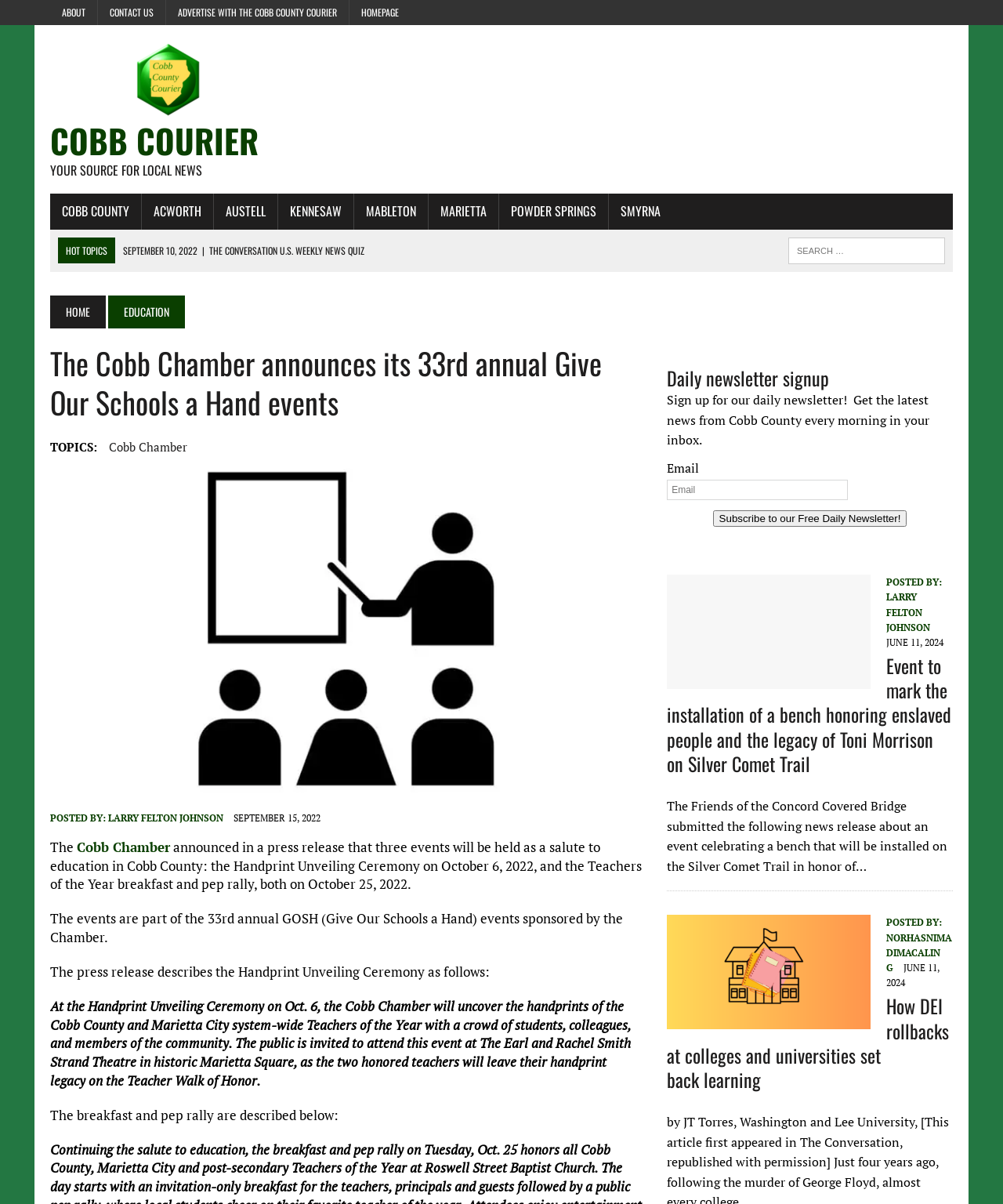What is the date of the Handprint Unveiling Ceremony?
Provide a concise answer using a single word or phrase based on the image.

October 6, 2022